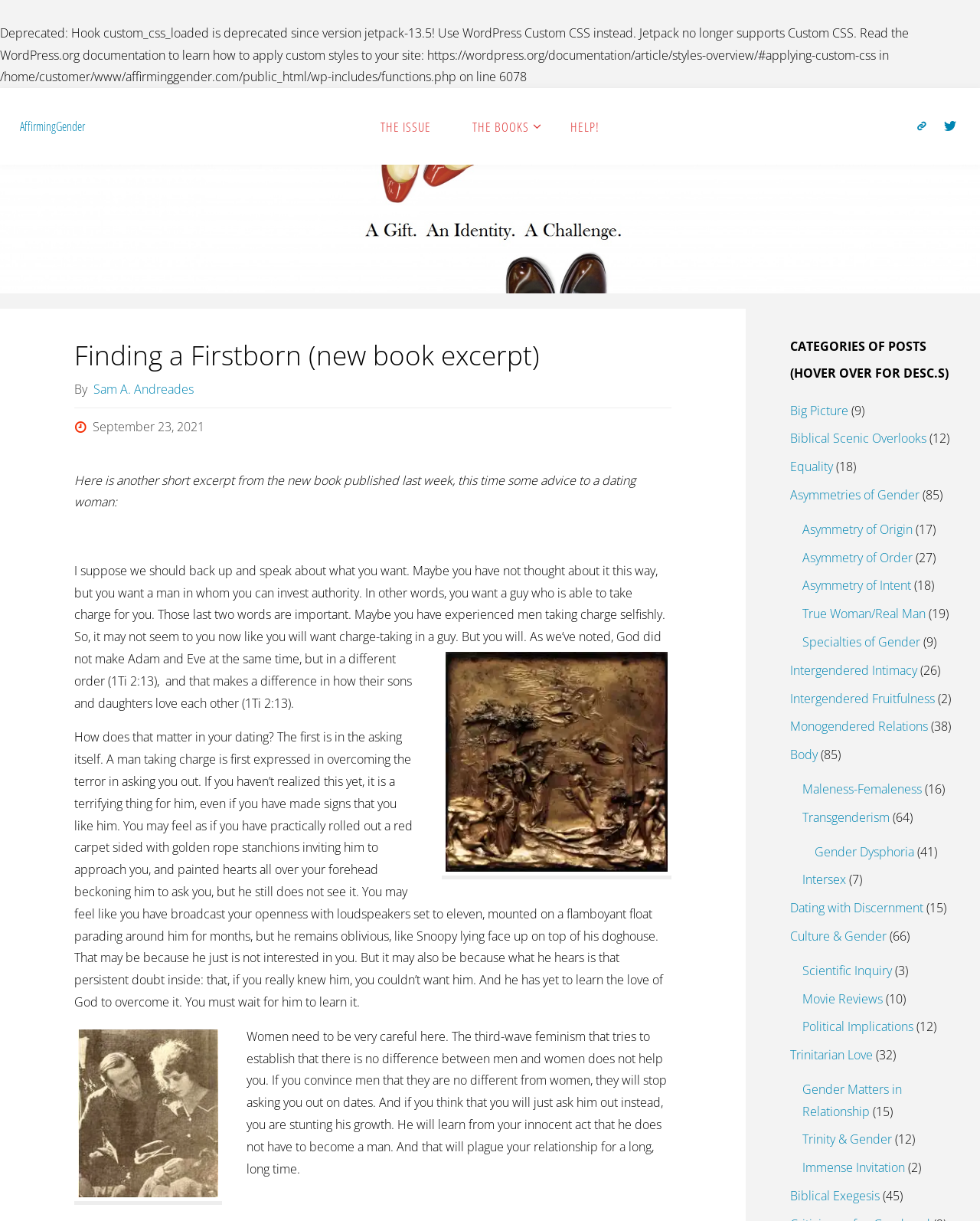Who is the author of the book excerpt?
Please respond to the question thoroughly and include all relevant details.

The author of the book excerpt is 'Sam A. Andreades' which can be found in the link element with the text 'Sam A. Andreades'.